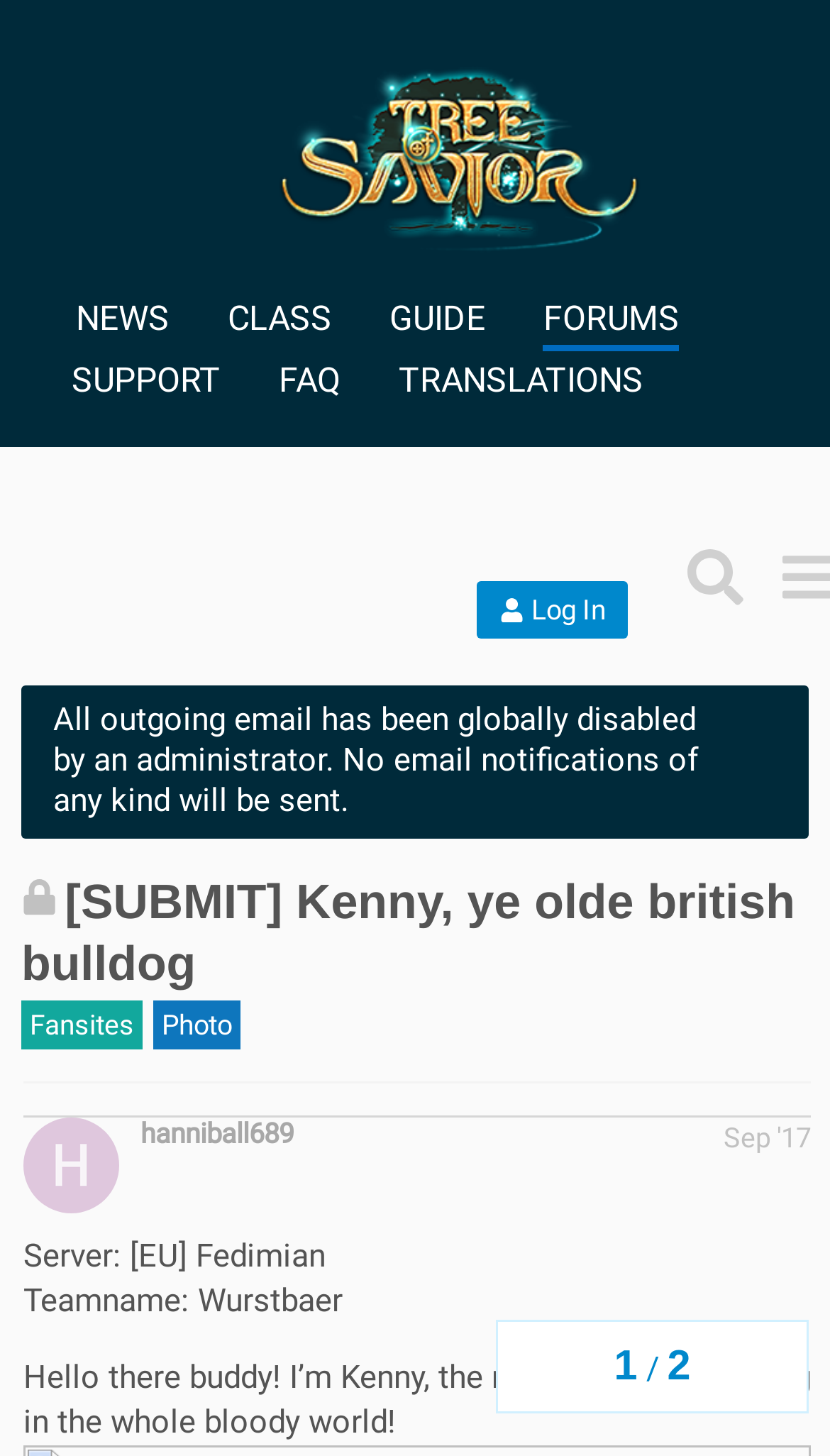Please specify the bounding box coordinates of the element that should be clicked to execute the given instruction: 'Click on the search topics, posts, users, or categories link'. Ensure the coordinates are four float numbers between 0 and 1, expressed as [left, top, right, bottom].

[0.807, 0.365, 0.916, 0.426]